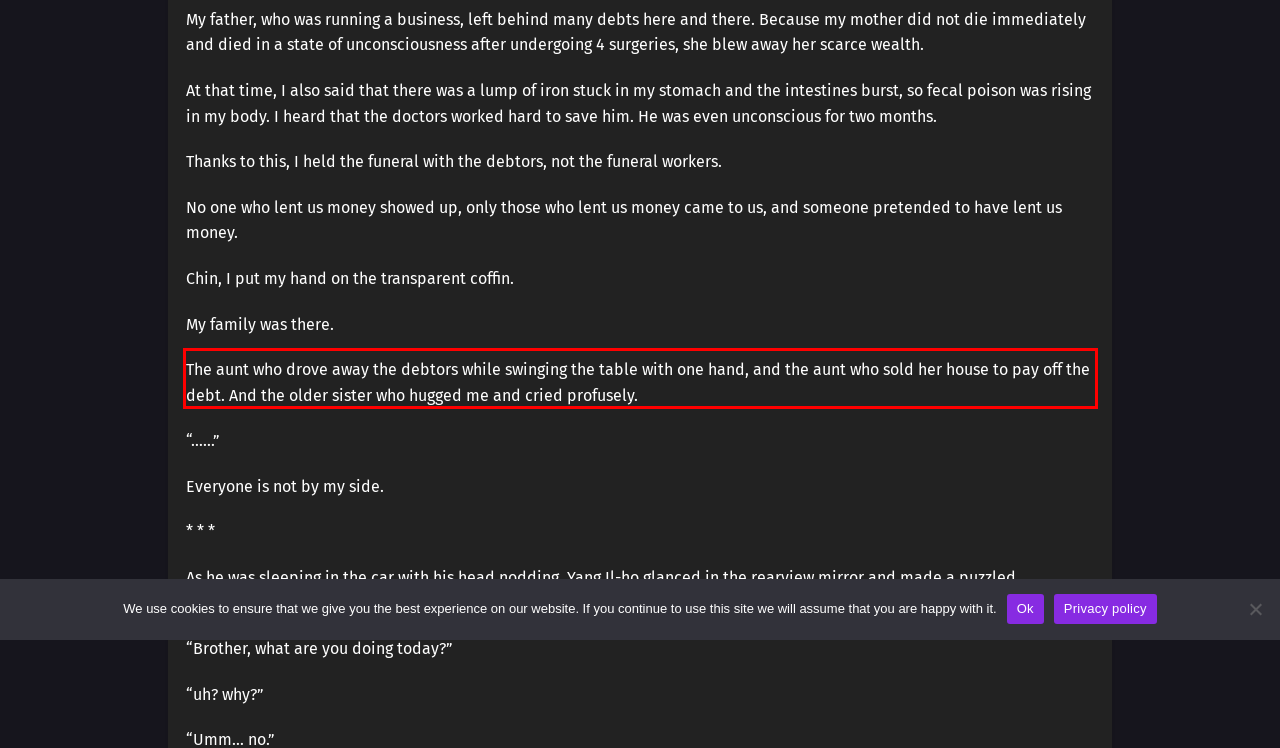Please recognize and transcribe the text located inside the red bounding box in the webpage image.

The aunt who drove away the debtors while swinging the table with one hand, and the aunt who sold her house to pay off the debt. And the older sister who hugged me and cried profusely.